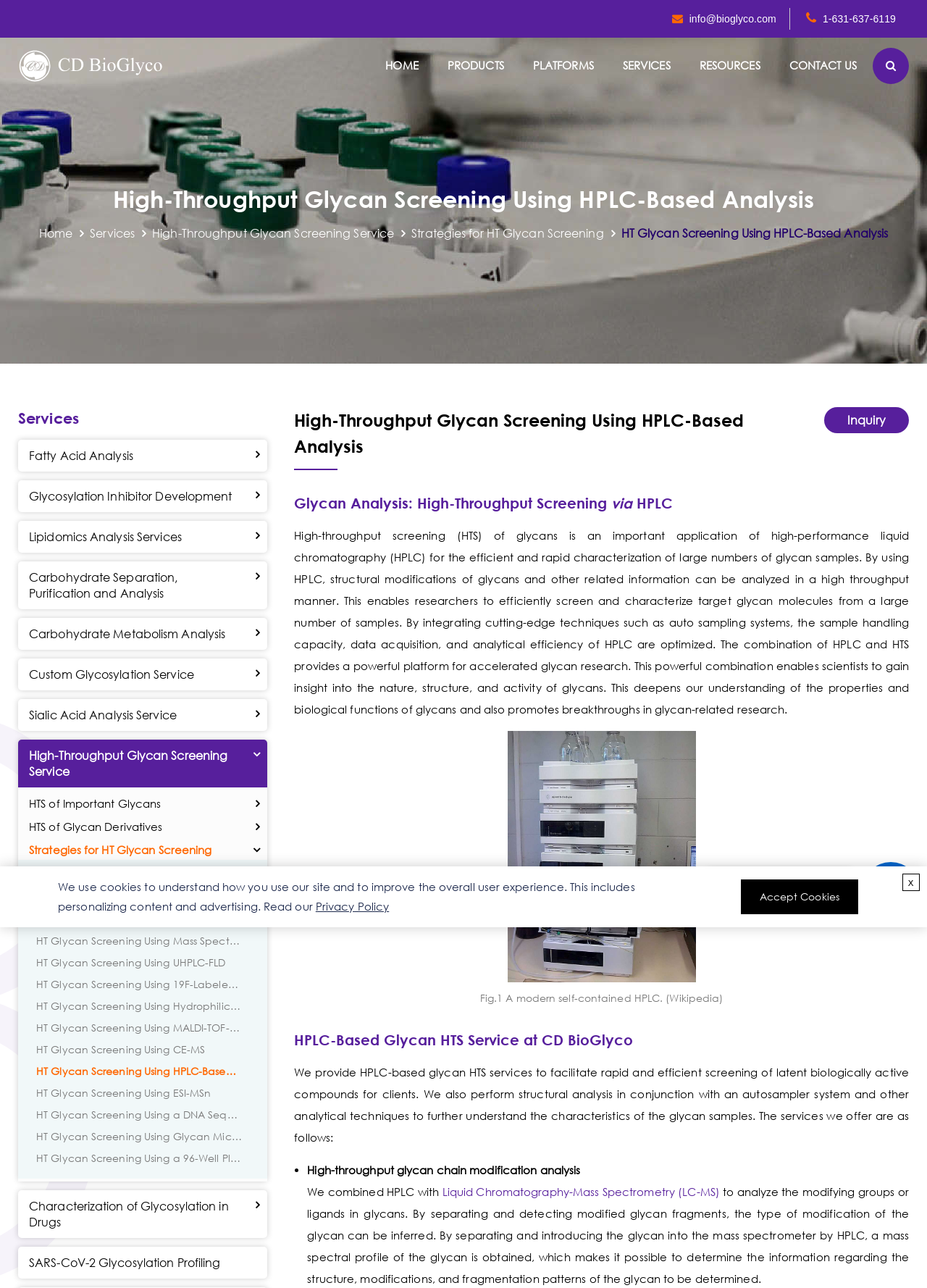What is the company's email address?
Please answer the question with a detailed response using the information from the screenshot.

The company's email address can be found at the top of the webpage, next to the phone number.